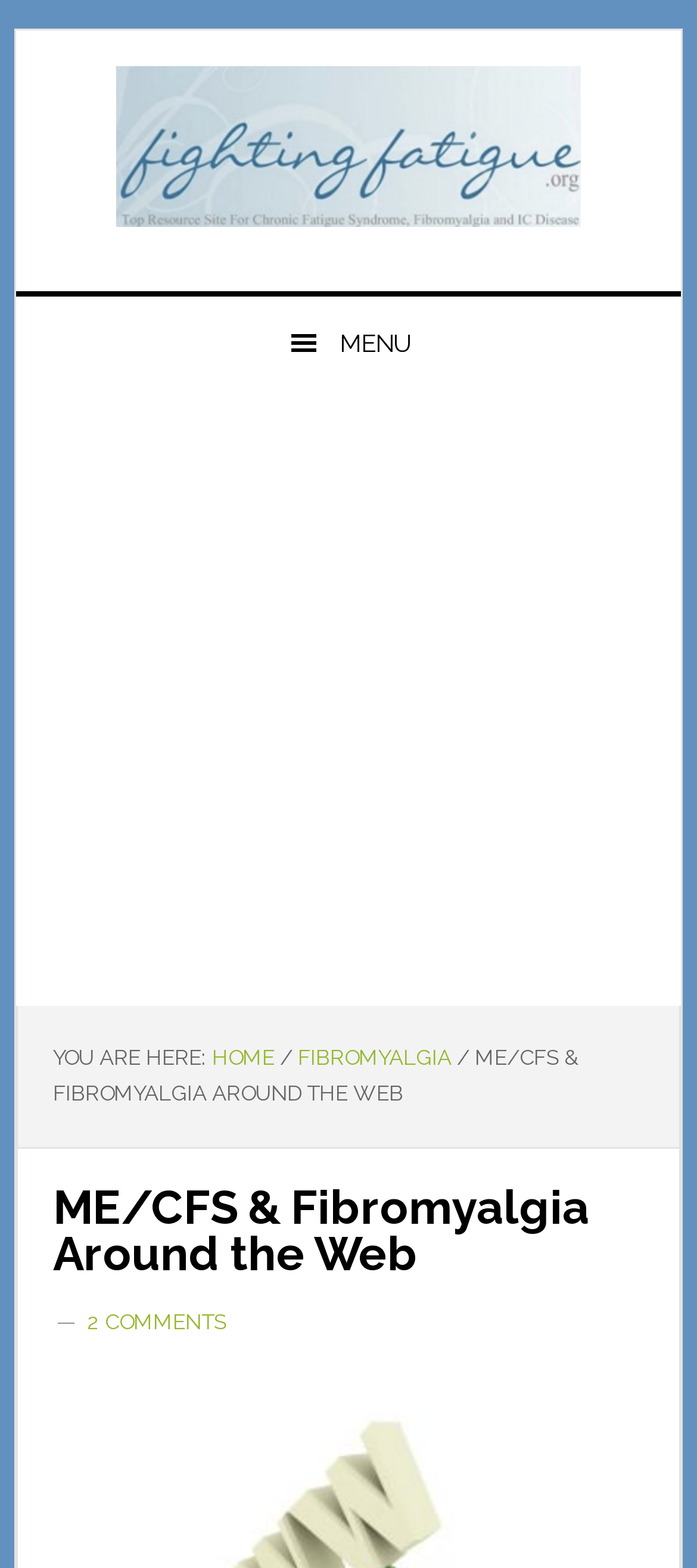What is the first link on the webpage?
Using the screenshot, give a one-word or short phrase answer.

Skip to primary navigation